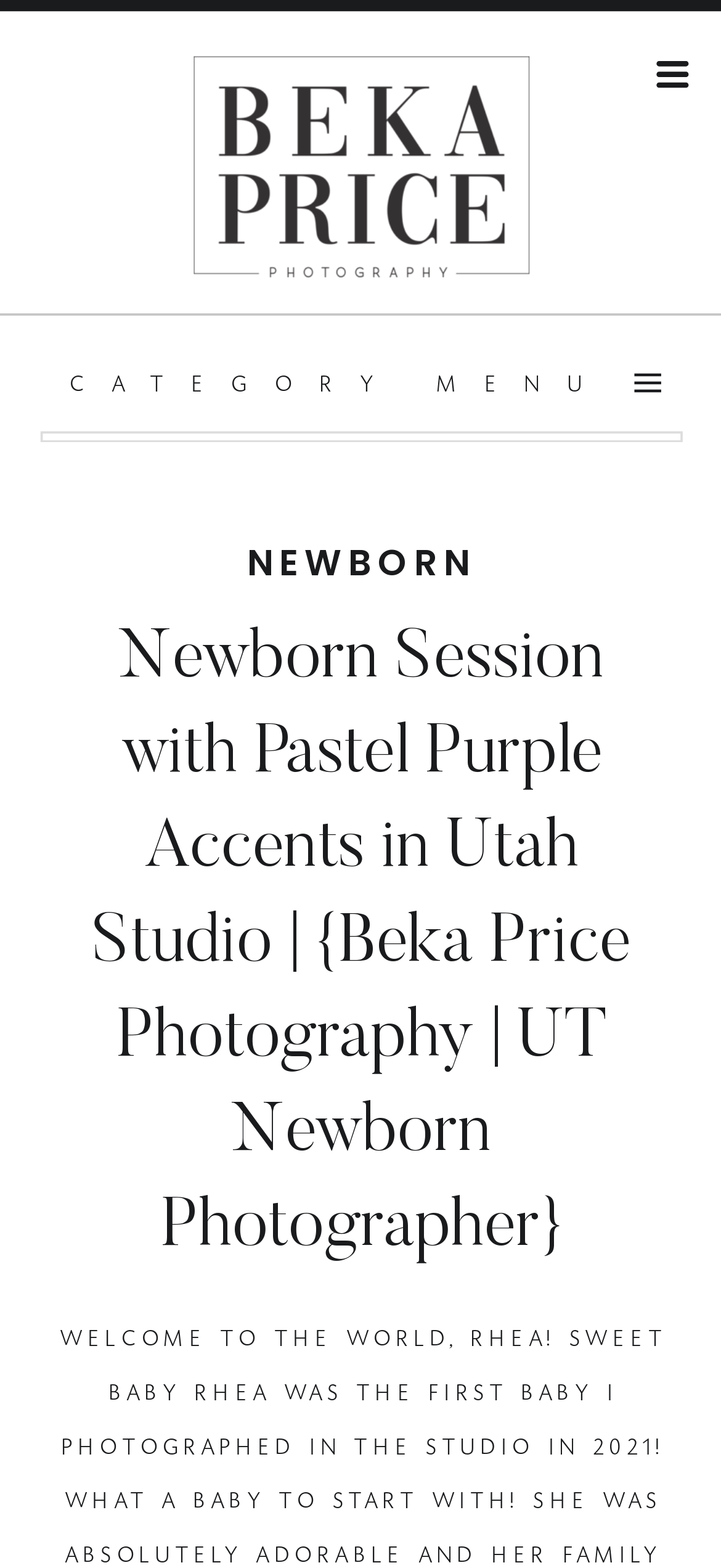Respond to the question below with a single word or phrase:
What type of session is featured on this page?

Newborn Session